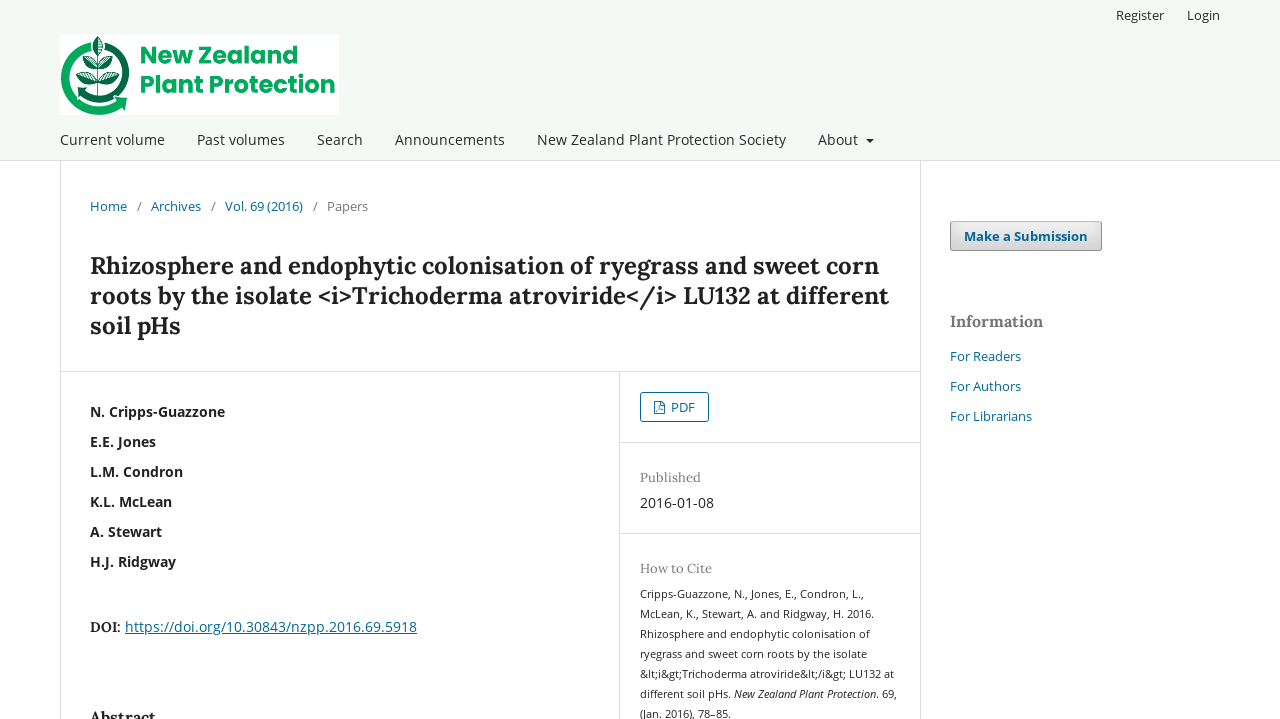Extract the primary header of the webpage and generate its text.

Rhizosphere and endophytic colonisation of ryegrass and sweet corn roots by the isolate <i>Trichoderma atroviride</i> LU132 at different soil pHs